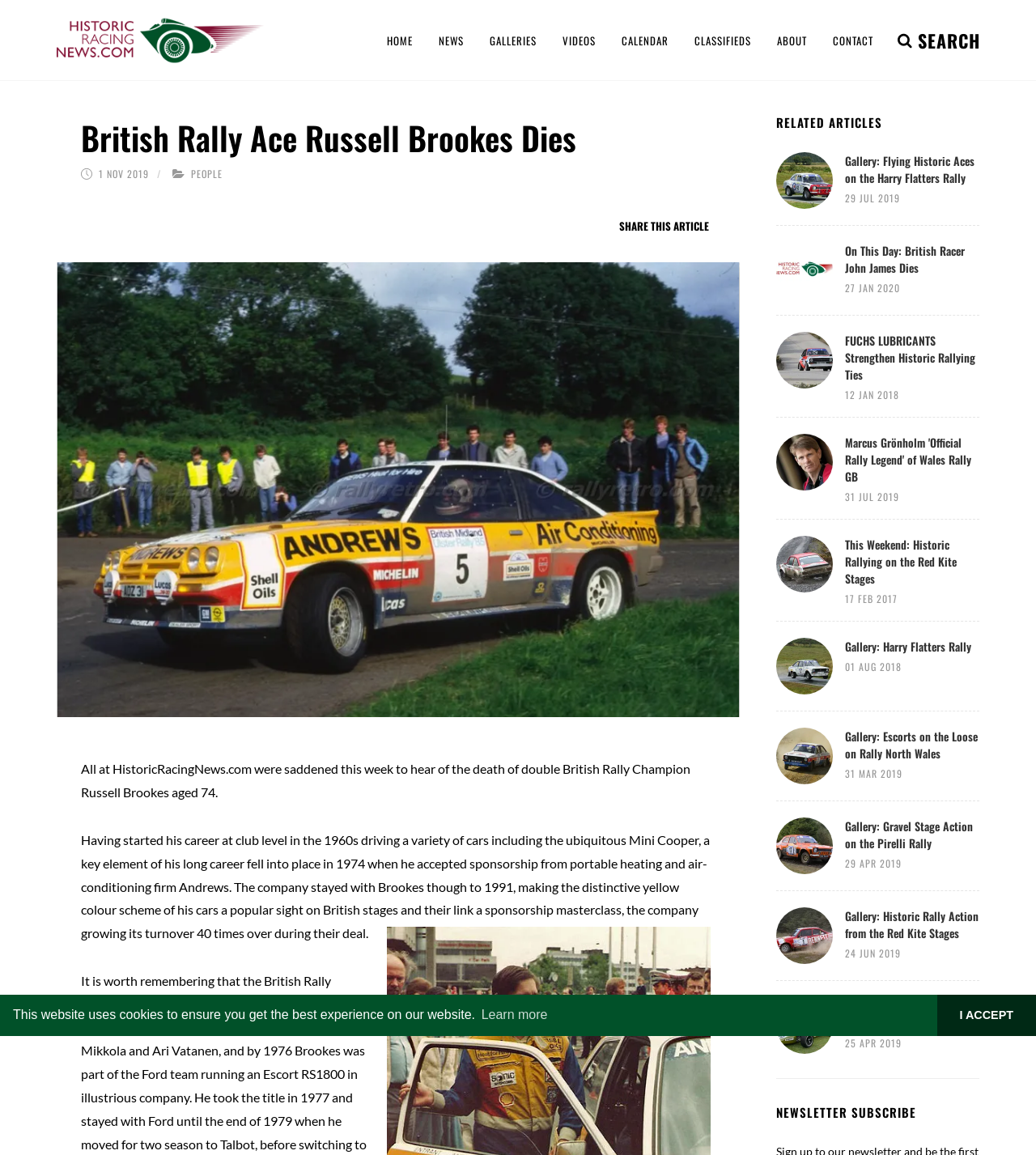Refer to the image and answer the question with as much detail as possible: What is the main topic of this webpage?

Based on the webpage content, I can see that the main topic is rally racing, as there are multiple articles and images related to rally racing, including a news article about the death of a British rally champion.